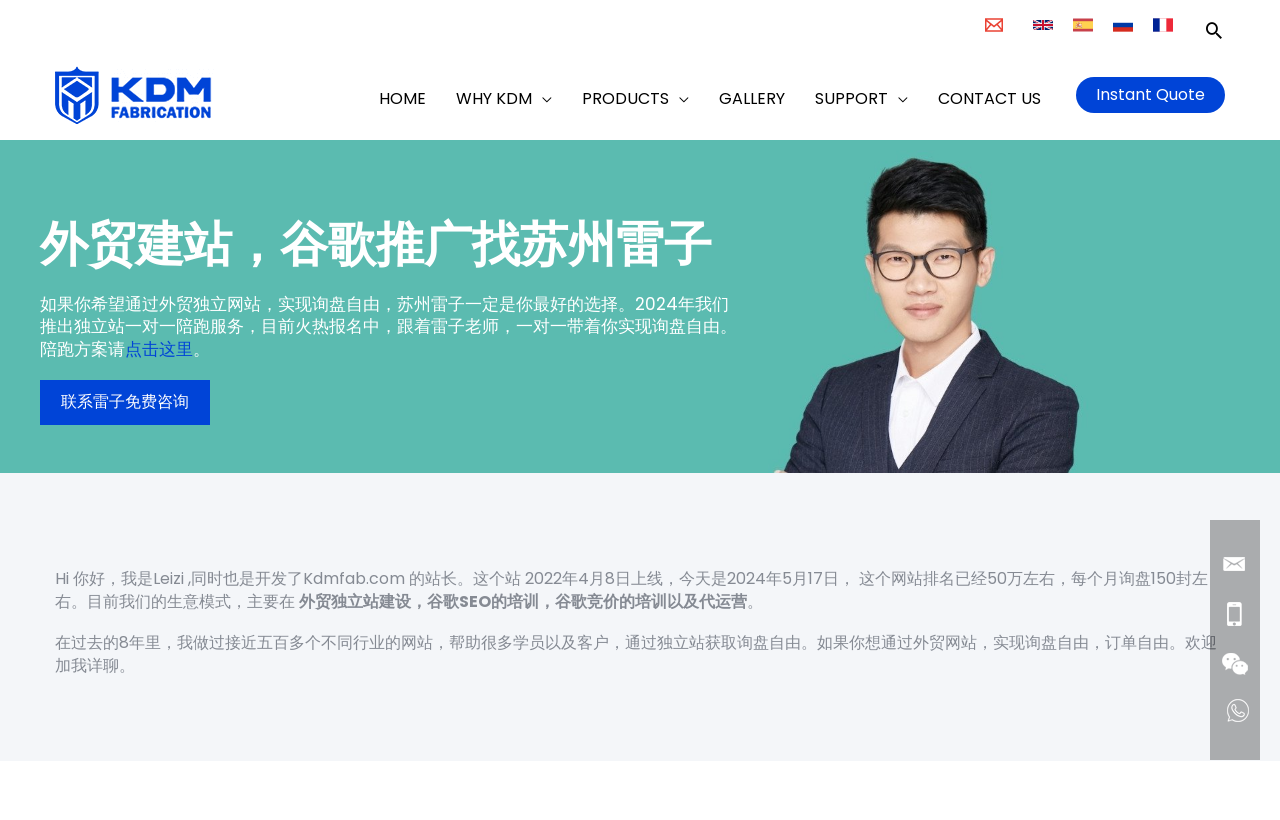Describe every aspect of the webpage in a detailed manner.

The webpage is about 外贸独立站建设 (foreign trade independent station construction) and 谷歌SEO内容营销培训 (Google SEO content marketing training) by Leizi. 

At the top right corner, there are four social media links, and below them, there is an email link with an email icon. Next to the email link, there is a language switcher with options for English, Spanish, Russian, and French, each with a corresponding flag icon. 

On the top left, there is a search icon link. Below it, there is a link to "KDM Fabrication" with a logo image. 

The main navigation menu is located below, with links to "HOME", "WHY KDM", "PRODUCTS", "GALLERY", "SUPPORT", and "CONTACT US". Each menu item has a corresponding menu toggle icon.

The main content of the webpage is divided into several sections. The first section has a heading that introduces Leizi's foreign trade independent station construction and Google promotion services. Below the heading, there is a paragraph of text that explains the benefits of using Leizi's services, including achieving inquiry freedom through independent websites.

The next section has a link to "点击这里" (click here) and a link to "联系雷子免费咨询" (contact Leizi for free consultation). 

Below these links, there is a section with a heading that introduces Leizi as the developer of Kdmfab.com, a website that has achieved a ranking of around 50,000 and receives around 150 inquiries per month. 

The final section lists the services provided by Leizi, including foreign trade independent station construction, Google SEO training, Google advertising training, and operation outsourcing. There is also a paragraph of text that summarizes Leizi's experience in helping clients achieve inquiry freedom through independent websites.